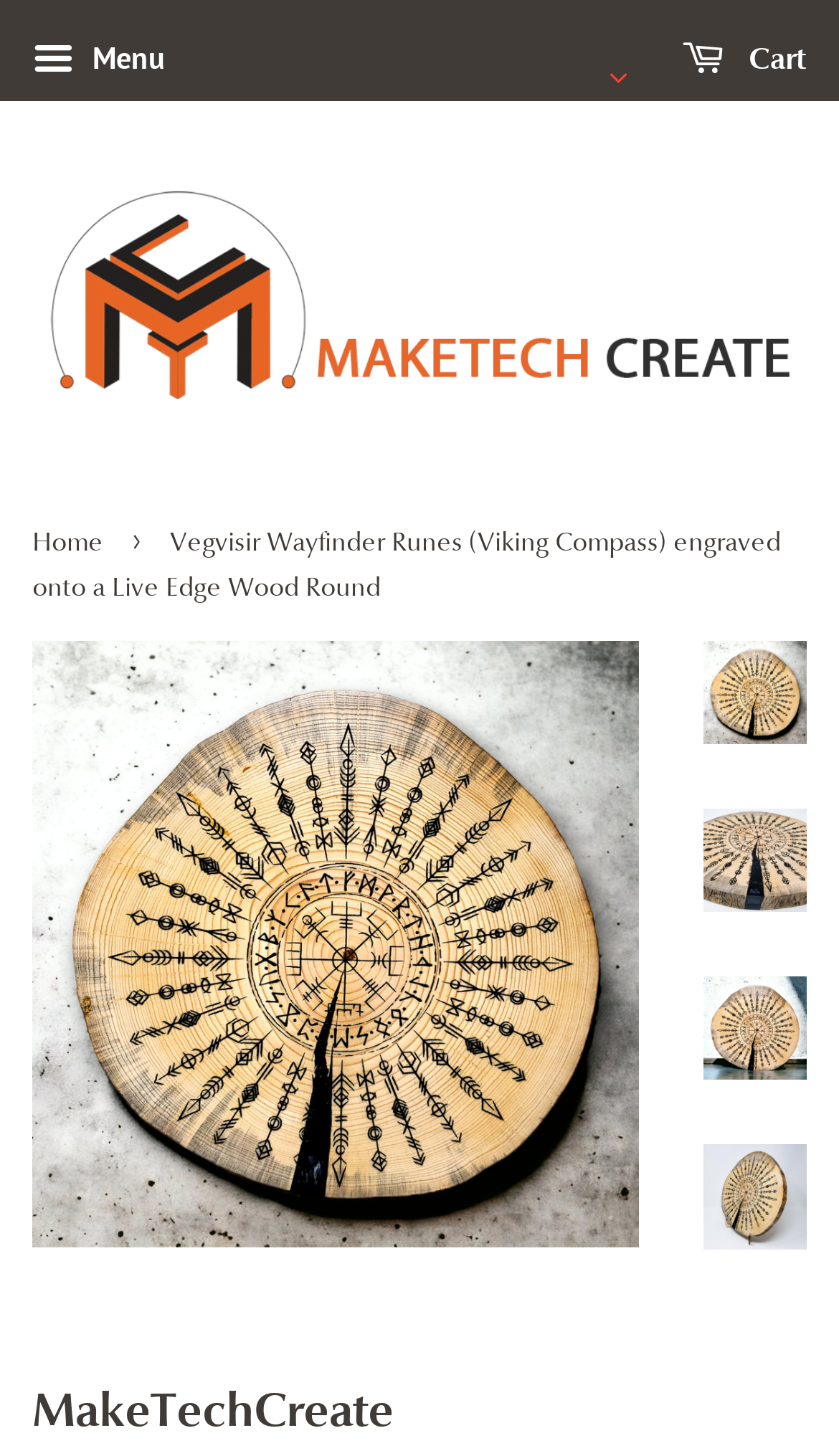Provide a short answer using a single word or phrase for the following question: 
What is the product being sold?

Vegvisir Wayfinder Runes